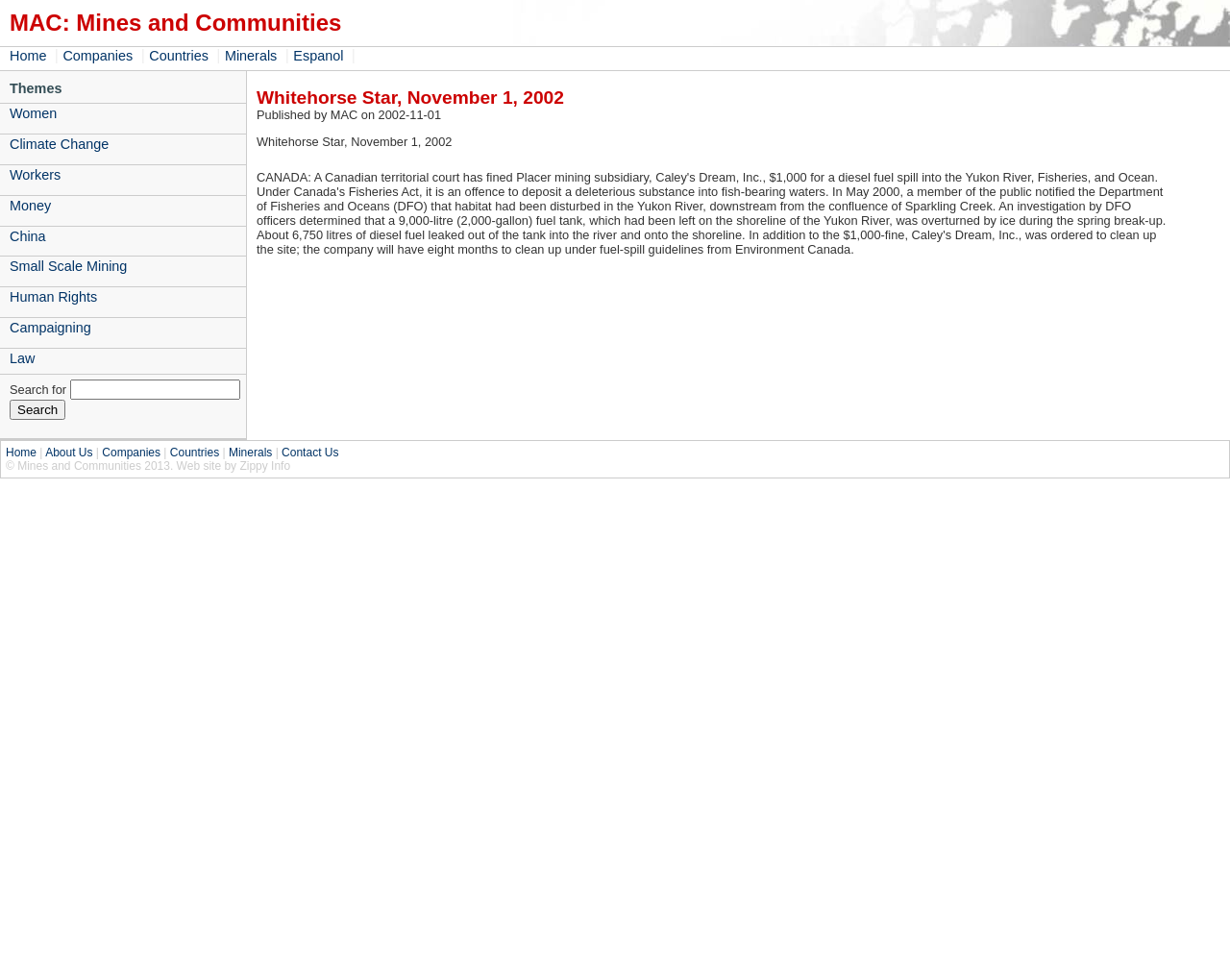What is the copyright year of the website?
Please respond to the question with a detailed and well-explained answer.

At the bottom of the webpage, there is a static text '© Mines and Communities 2013. Web site by Zippy Info', which indicates that the copyright year of the website is 2013.